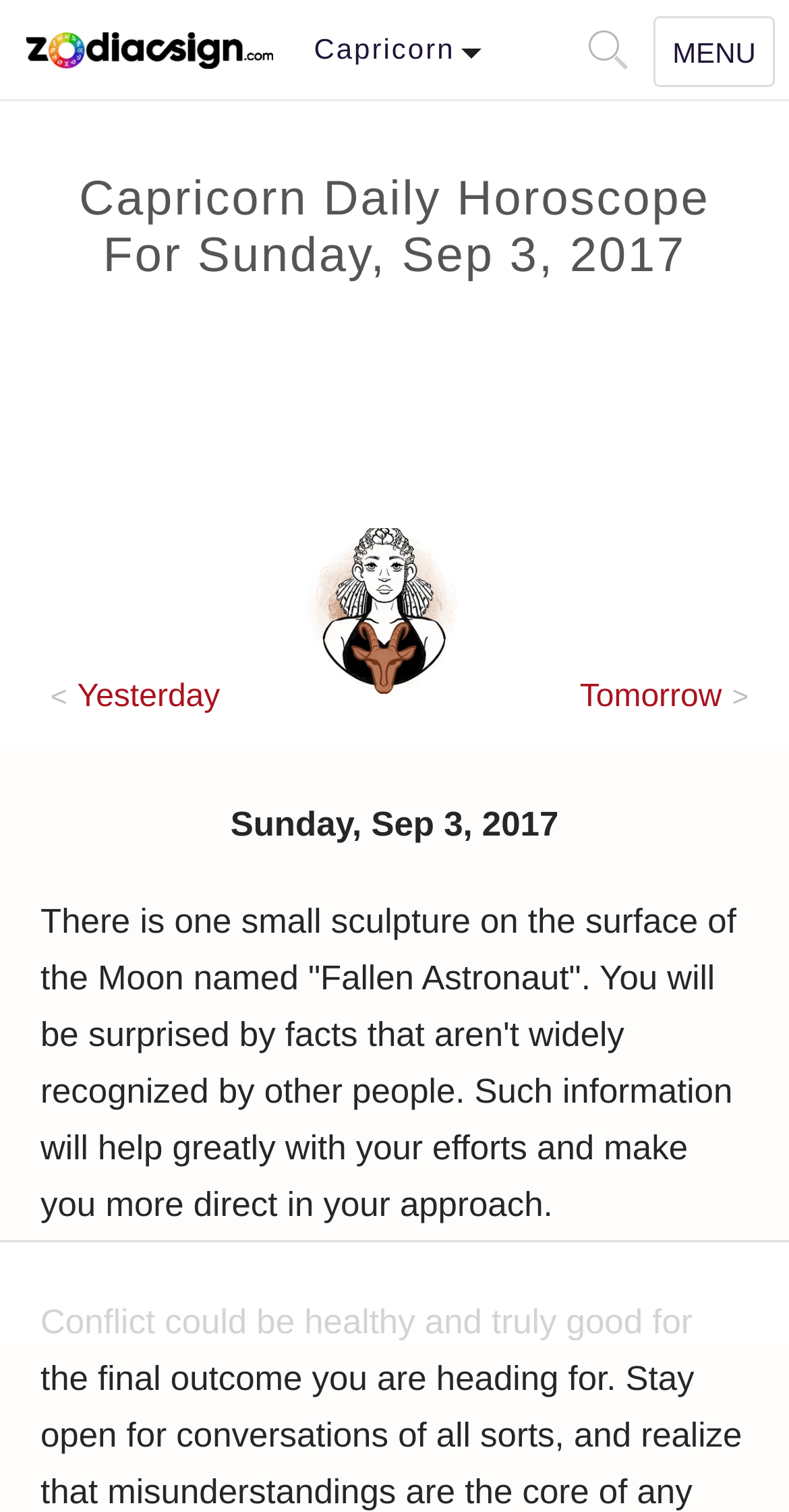How many navigation buttons are there?
Please provide a single word or phrase based on the screenshot.

3